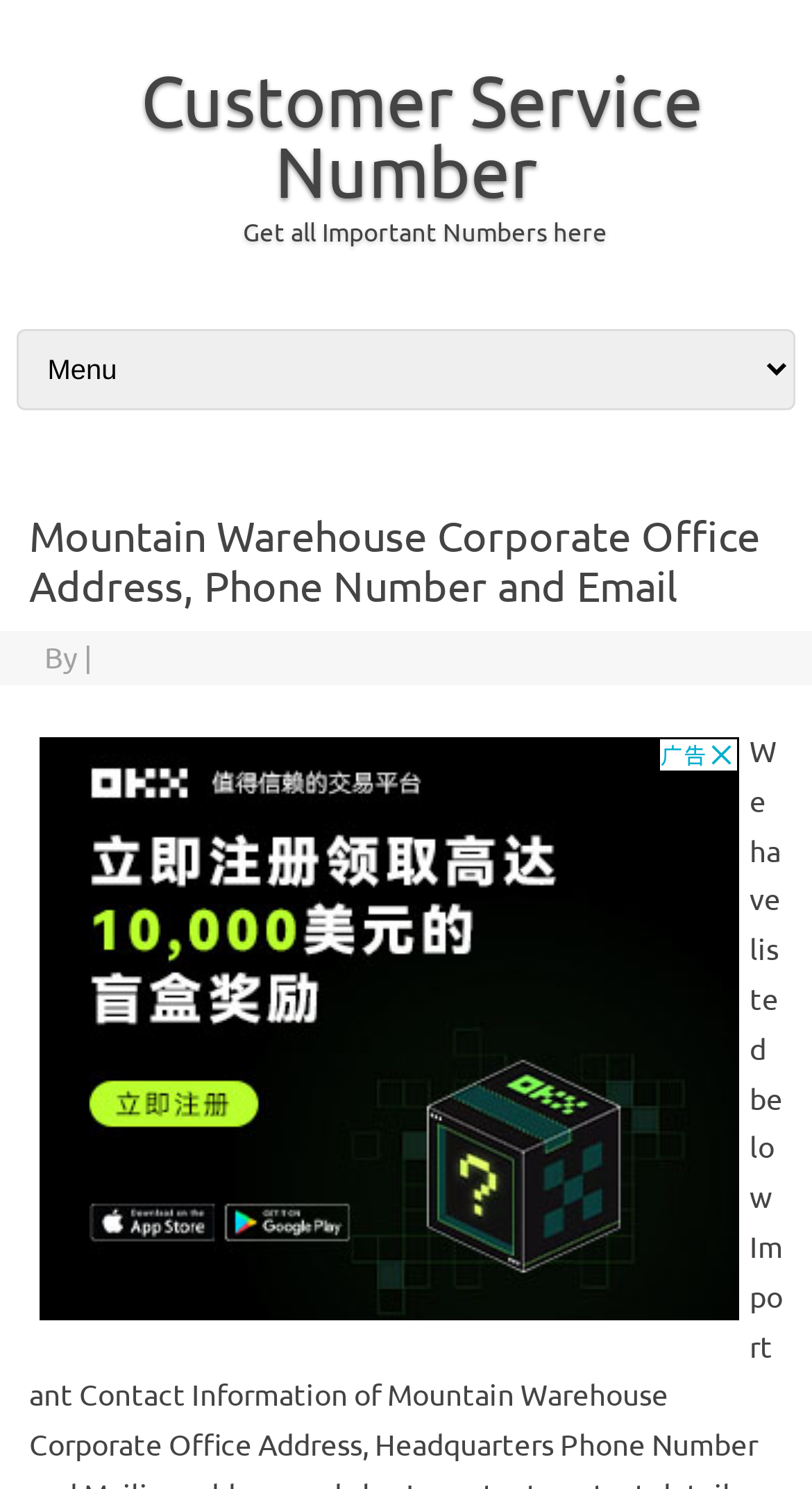Can users skip to the main content?
Refer to the image and answer the question using a single word or phrase.

Yes